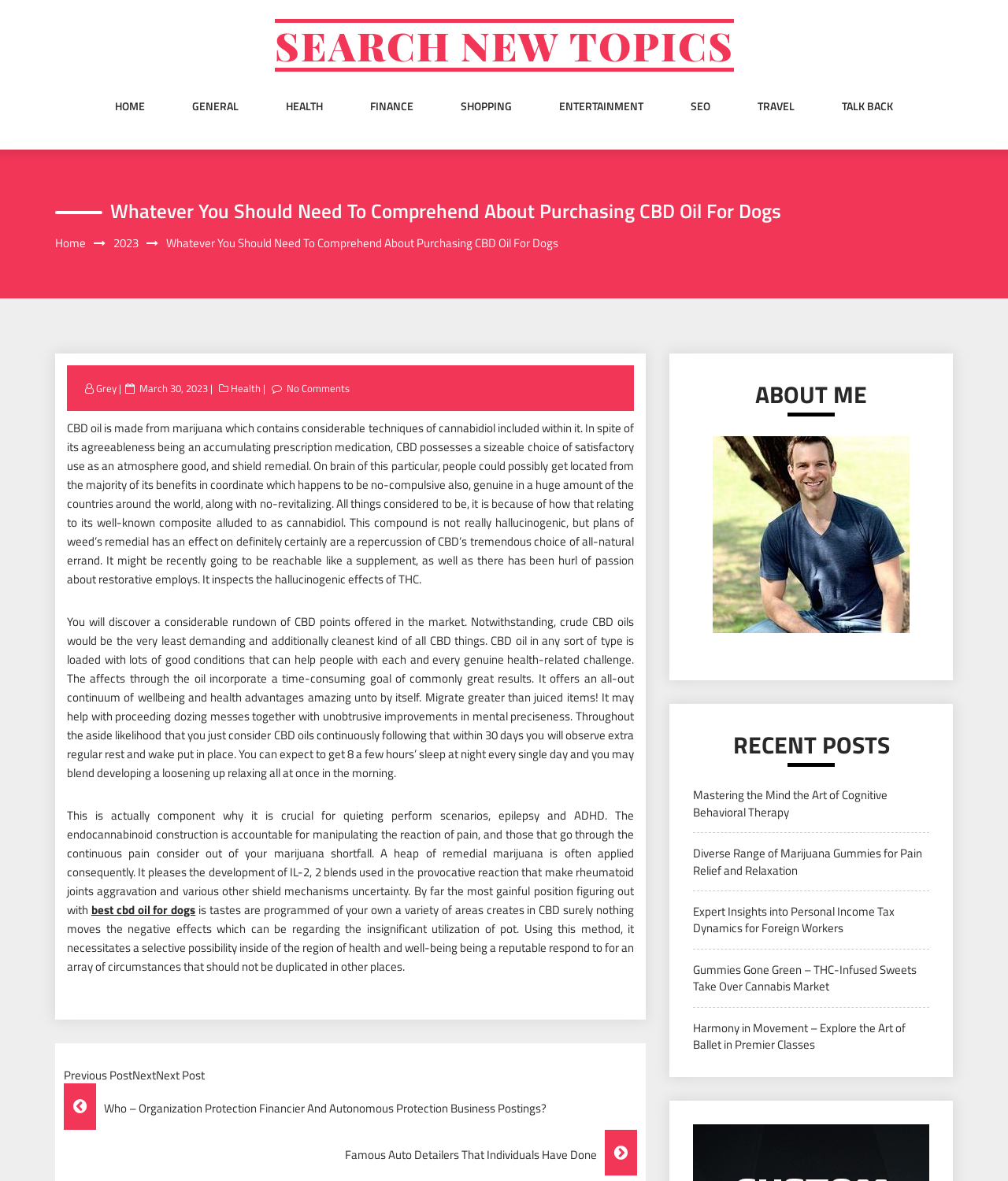Find the bounding box coordinates for the element described here: "https://e4-berlin.de".

None